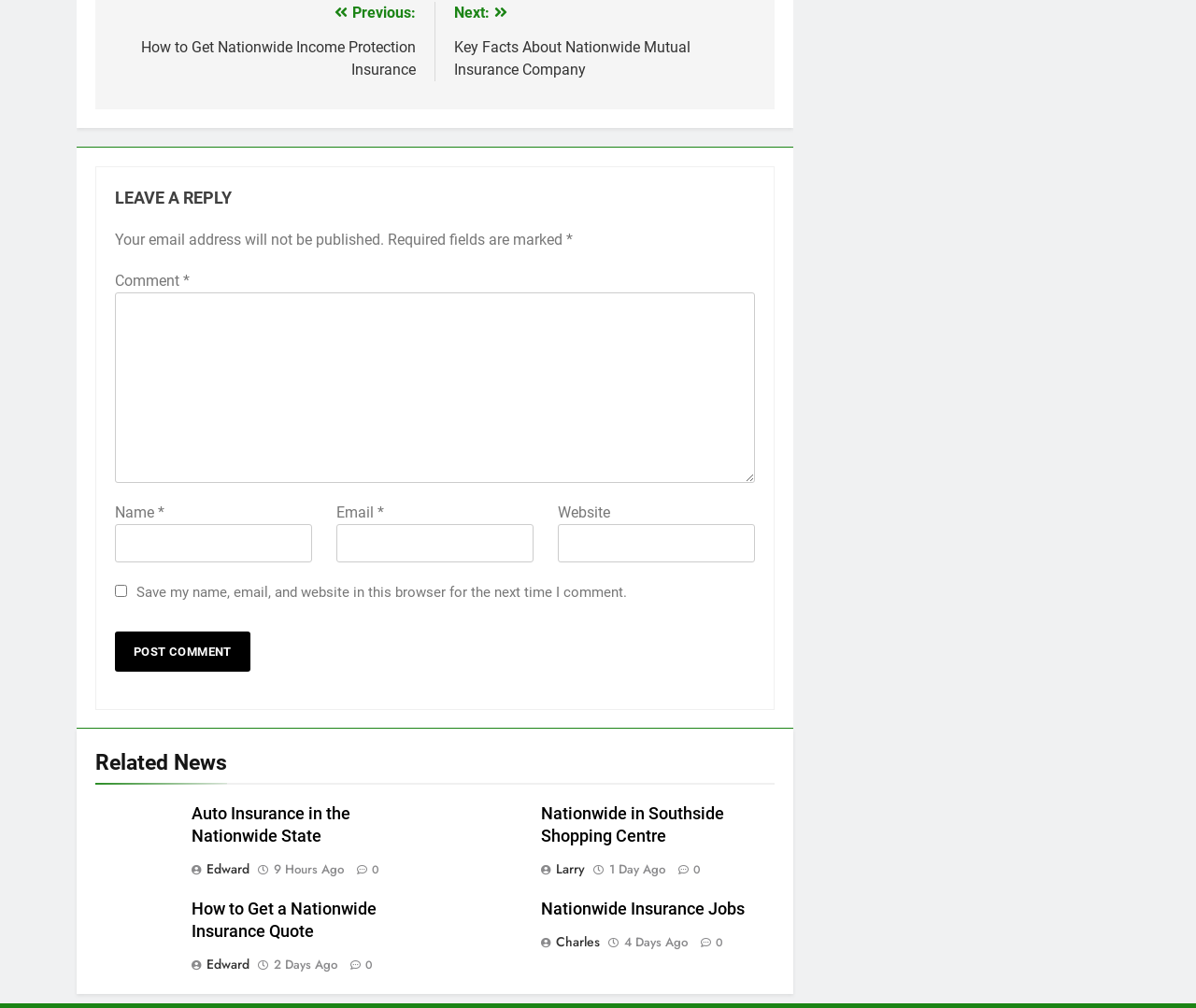Extract the bounding box for the UI element that matches this description: "parent_node: Comment * name="comment"".

[0.096, 0.29, 0.631, 0.479]